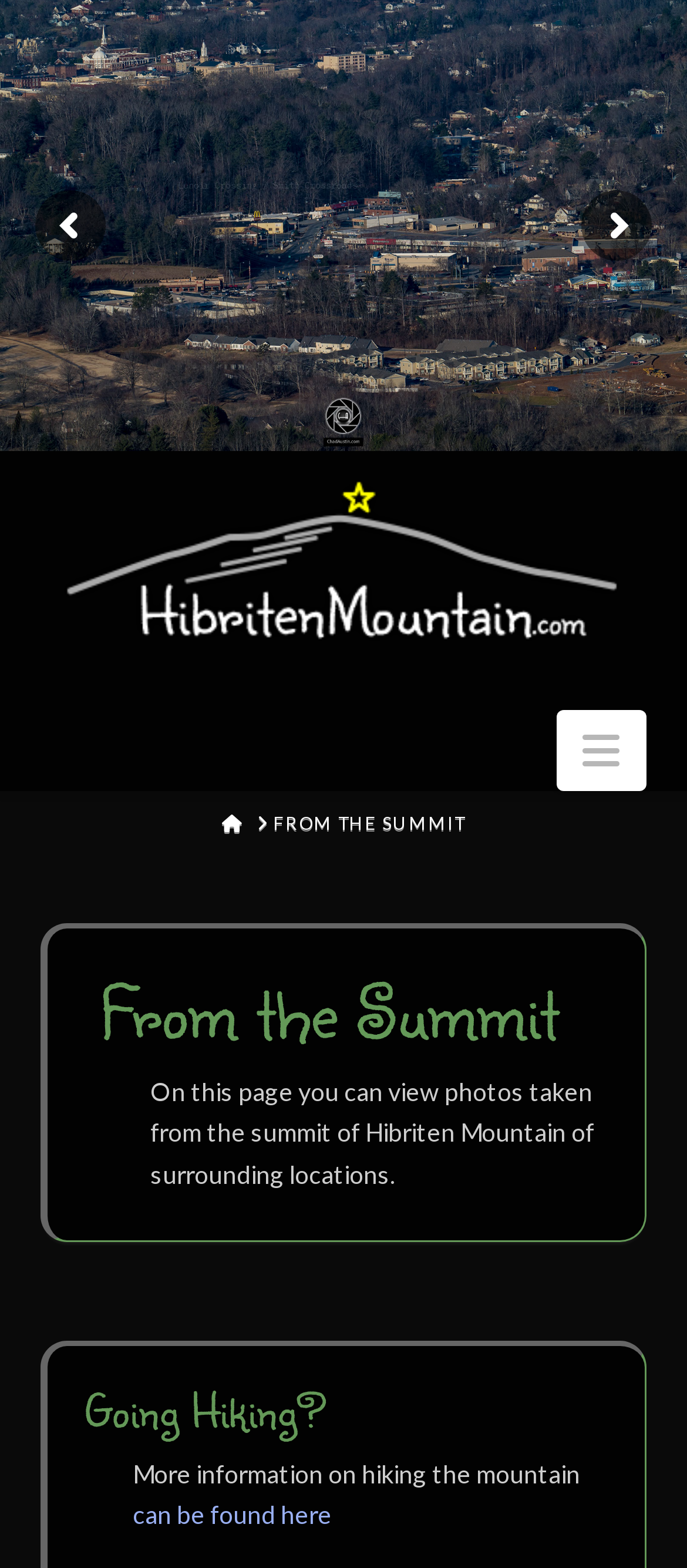What can be viewed on this page?
Based on the image, give a one-word or short phrase answer.

Photos from the summit